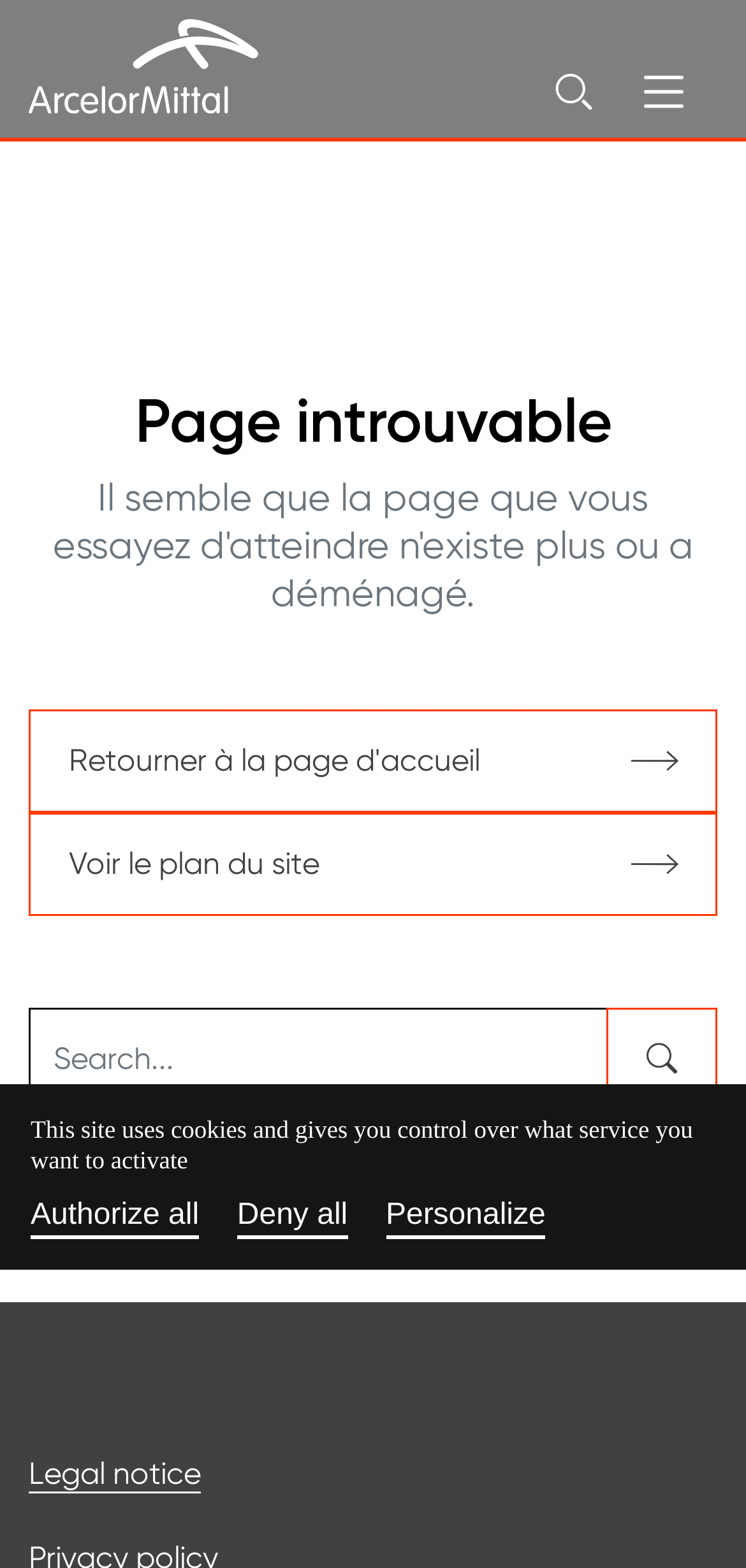What is the link at the bottom of the webpage?
Give a detailed explanation using the information visible in the image.

The link 'Legal notice' is located at the bottom of the webpage, which likely leads to a page with legal information about the website.